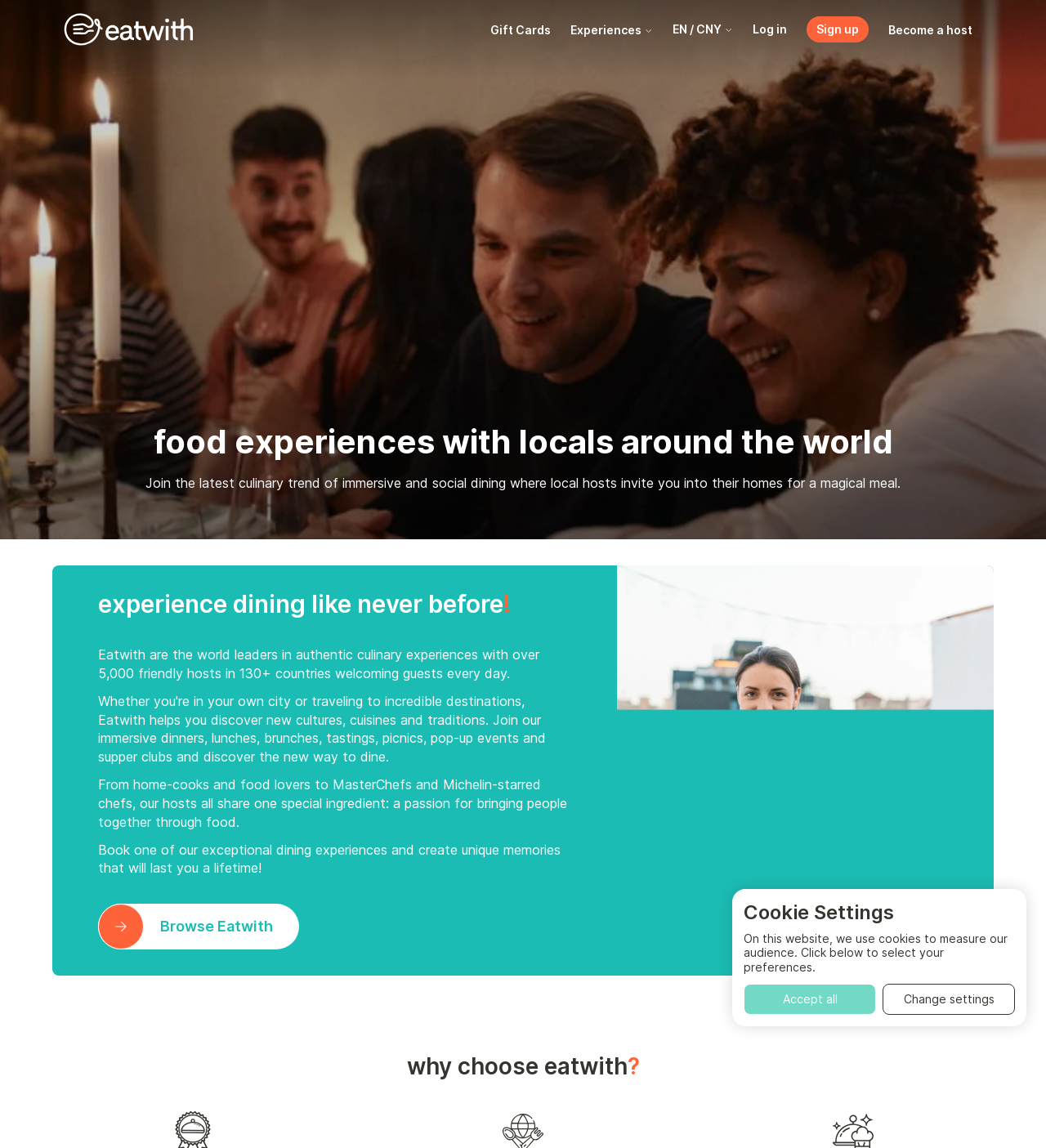What is the benefit of booking a dining experience?
Please answer the question with as much detail and depth as you can.

The text 'Book one of our exceptional dining experiences and create unique memories that will last you a lifetime!' suggests that booking a dining experience on the website allows users to create unique memories that will last a lifetime.